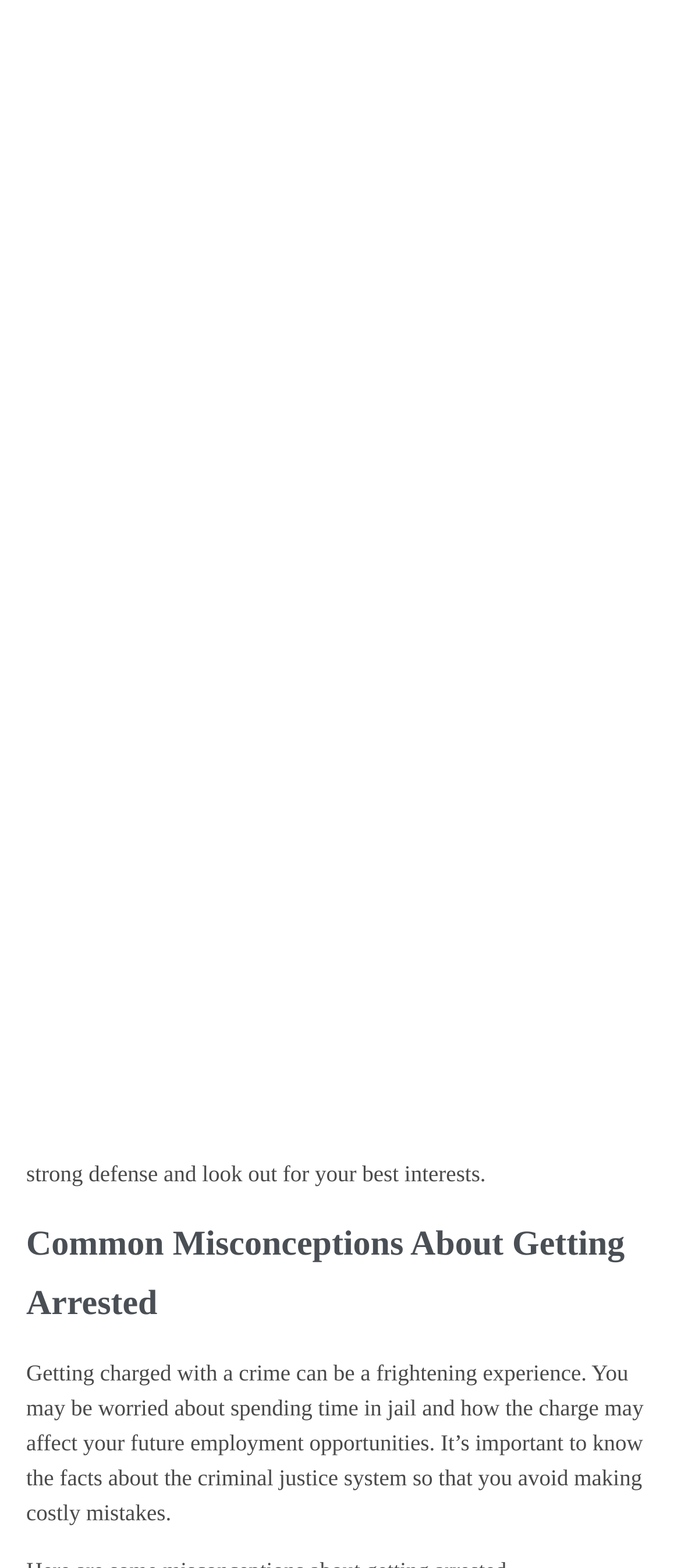Extract the bounding box coordinates for the UI element described by the text: "Phone: (202) 544-7200". The coordinates should be in the form of [left, top, right, bottom] with values between 0 and 1.

[0.128, 0.007, 0.542, 0.028]